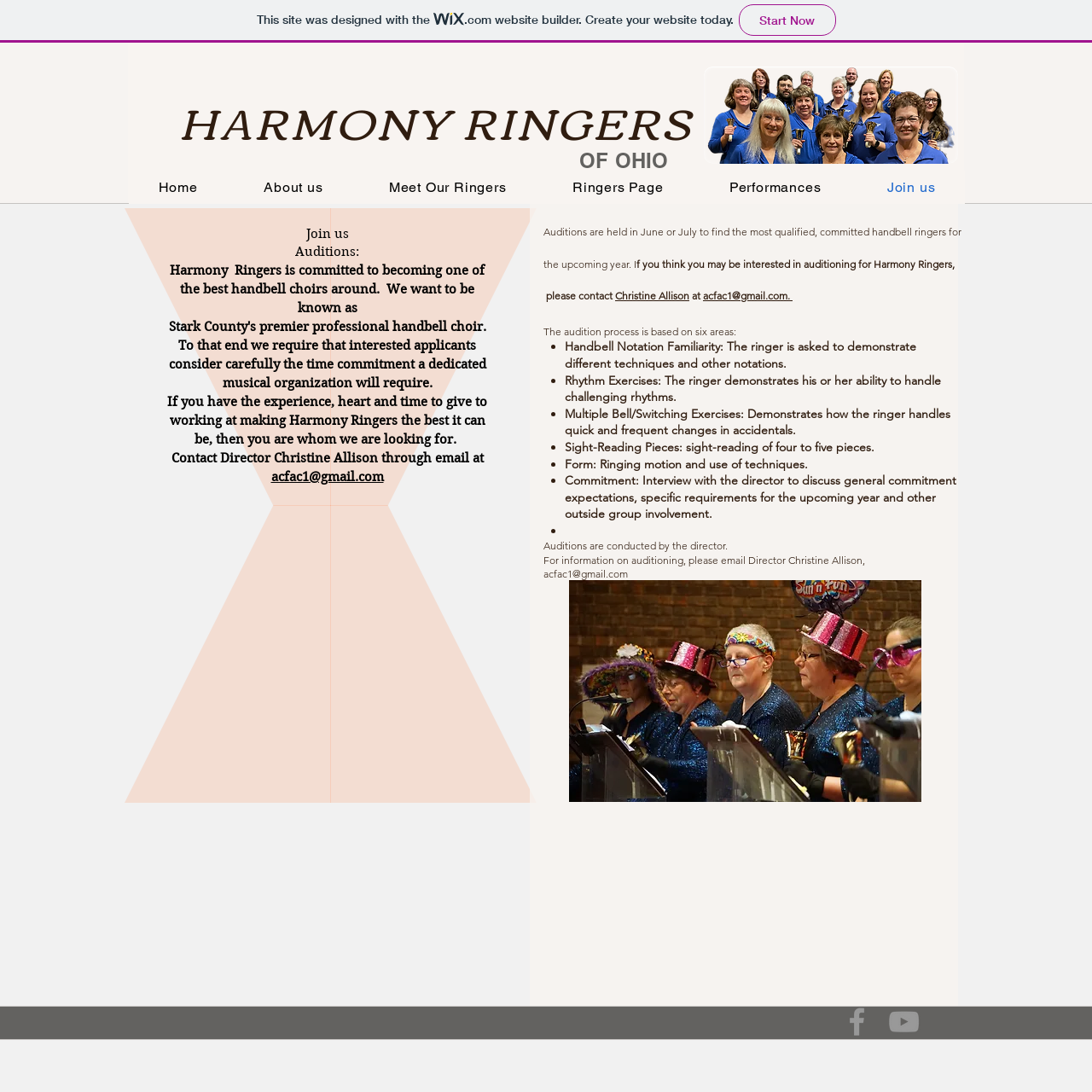What is the purpose of the audition process?
Please provide a comprehensive answer based on the visual information in the image.

The purpose of the audition process can be inferred from the text 'to find the most qualified, committed handbell ringers for the upcoming year.' which suggests that the audition process is used to select suitable candidates for the handbell choir.